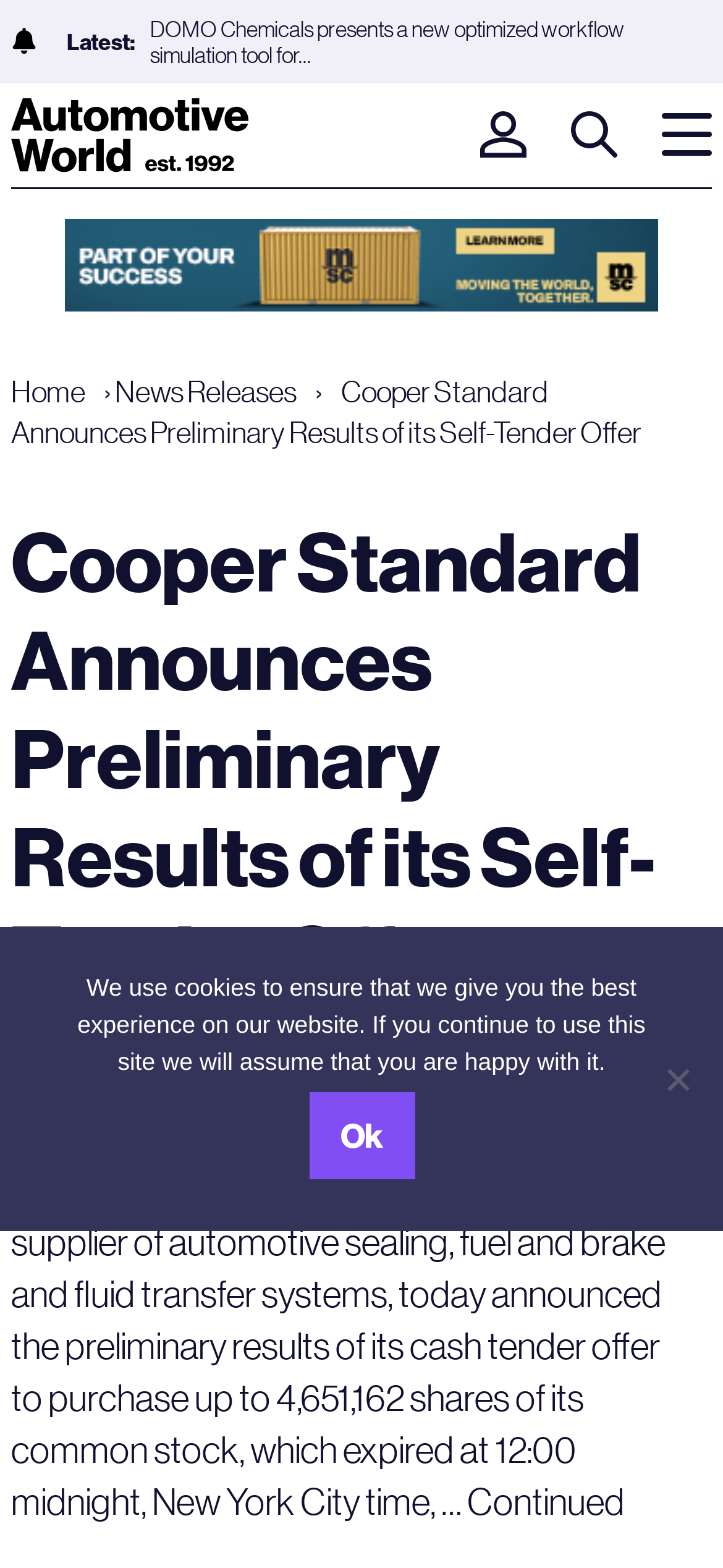Describe all the key features of the webpage in detail.

The webpage appears to be a news article page from Automotive World, with a focus on Cooper Standard Holdings Inc. The top-left corner of the page features a small image, followed by a "Latest:" label. Below this, there is a link to a news article titled "Dürr paint shop with EcoQPower requires about 21 percent less…".

On the top-right corner, there are three links: "Automotive World", "Login", and a "Search" button with a magnifying glass icon. Below these links, there is a horizontal separator line.

The main content of the page is a news article titled "Cooper Standard Announces Preliminary Results of its Self-Tender Offer". The article is divided into two sections: a brief summary at the top, and a longer, more detailed section below. The summary section features a heading with the article title, followed by a brief text describing the company and the tender offer.

The detailed section of the article is a lengthy paragraph that provides more information about the tender offer, including the number of shares and the expiration time. At the end of the article, there is a "Continued" link.

On the right side of the page, there are two images, one above the other. At the bottom of the page, there is a "Cookie Notice" dialog box with a message about the use of cookies on the website. The dialog box has an "Ok" button and a "No" button.